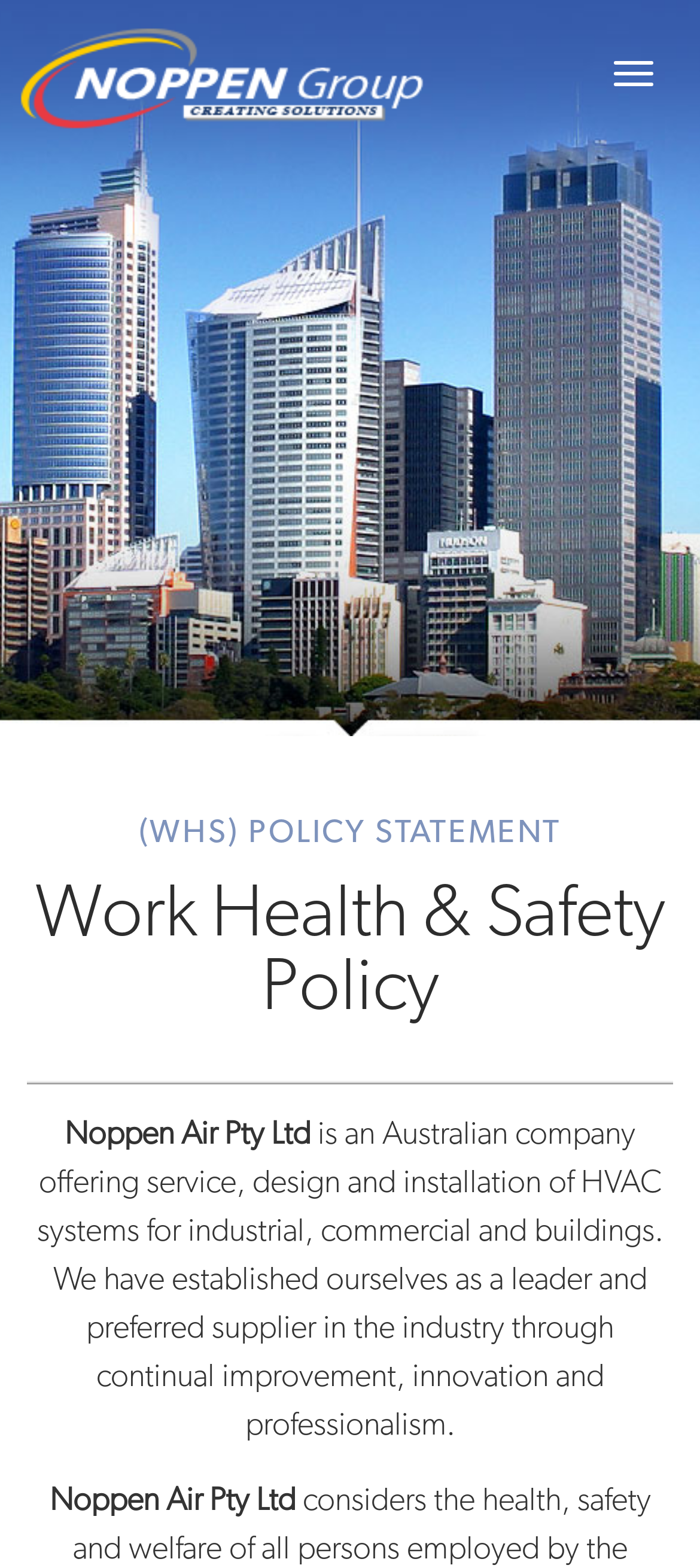Using the information in the image, could you please answer the following question in detail:
What is the purpose of the toggle navigation button?

I inferred the purpose of the toggle navigation button by its name and its position on the webpage, which suggests that it is used to navigate through the webpage or its menu.